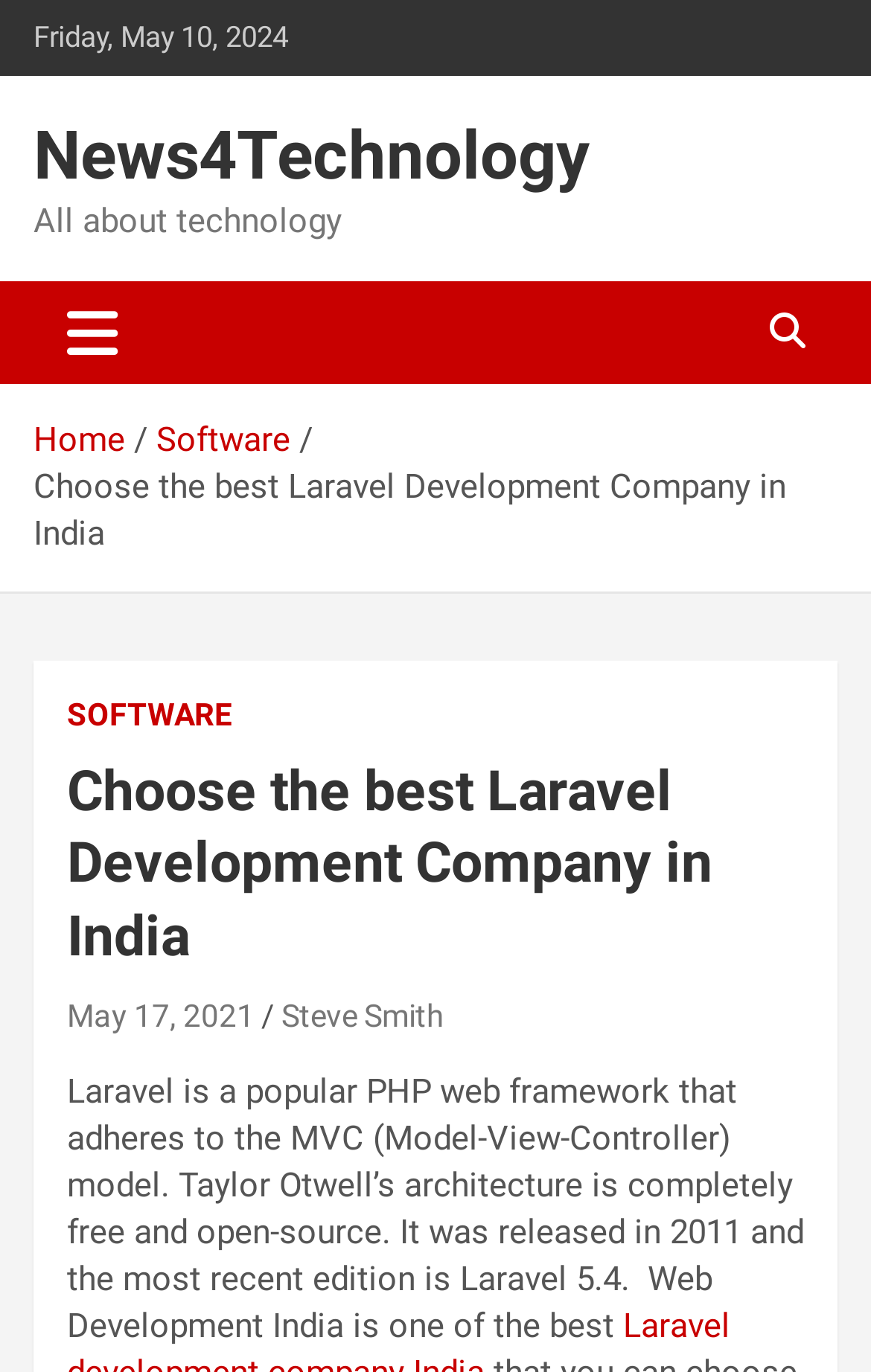Locate the bounding box coordinates of the clickable area needed to fulfill the instruction: "Toggle navigation".

[0.038, 0.205, 0.174, 0.28]